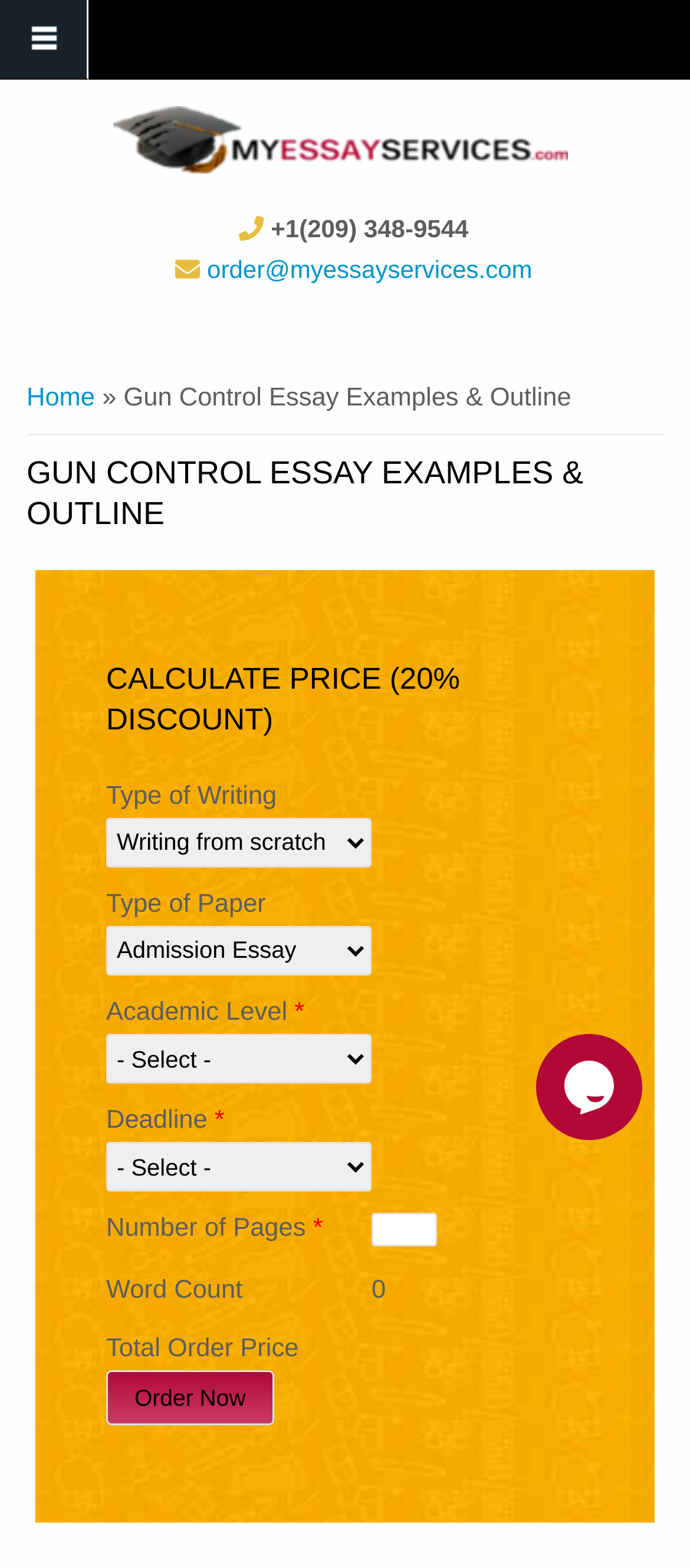Indicate the bounding box coordinates of the clickable region to achieve the following instruction: "Check the total order price."

[0.154, 0.851, 0.433, 0.869]